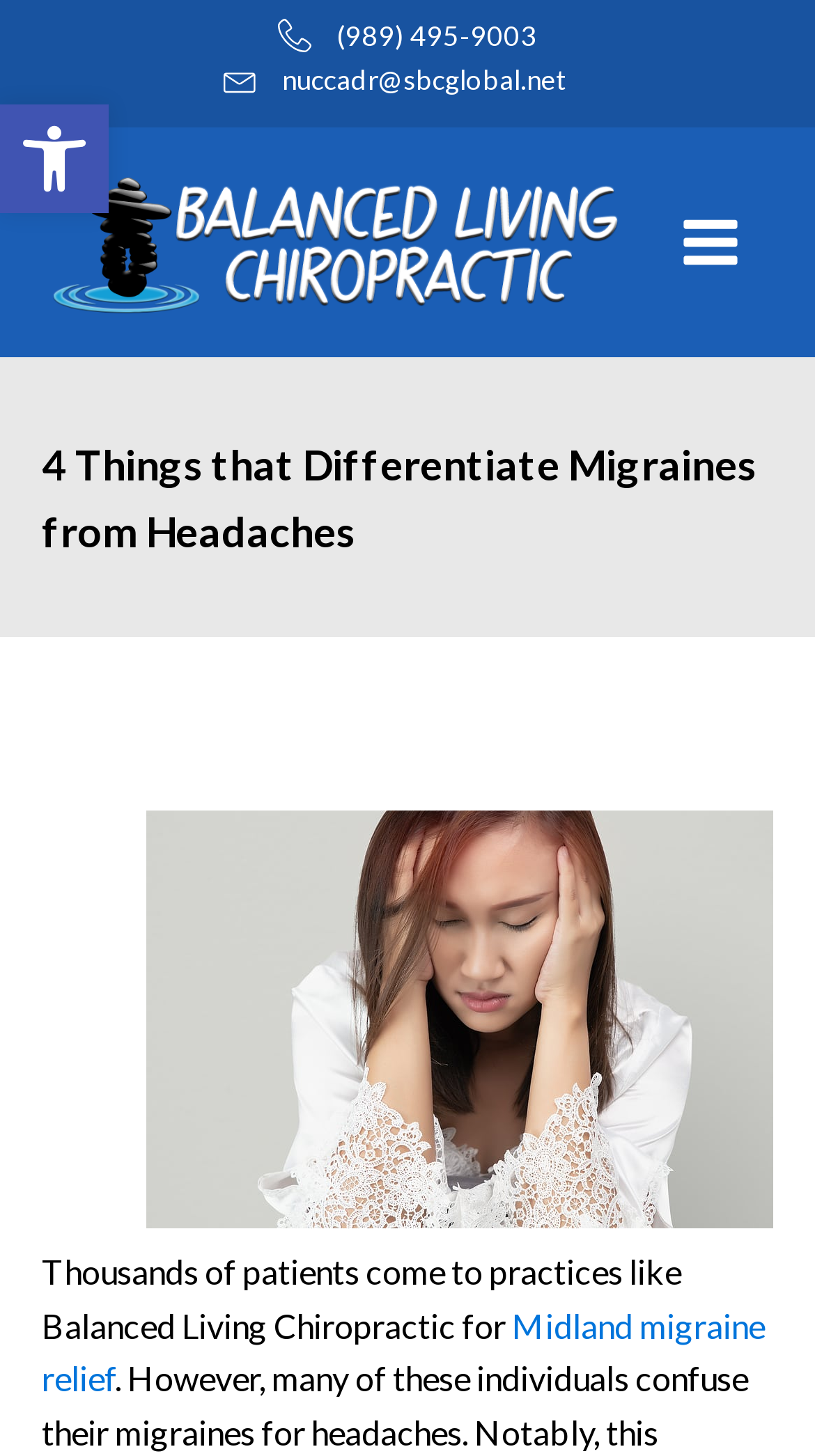Can you extract the headline from the webpage for me?

Regular Opening Hours